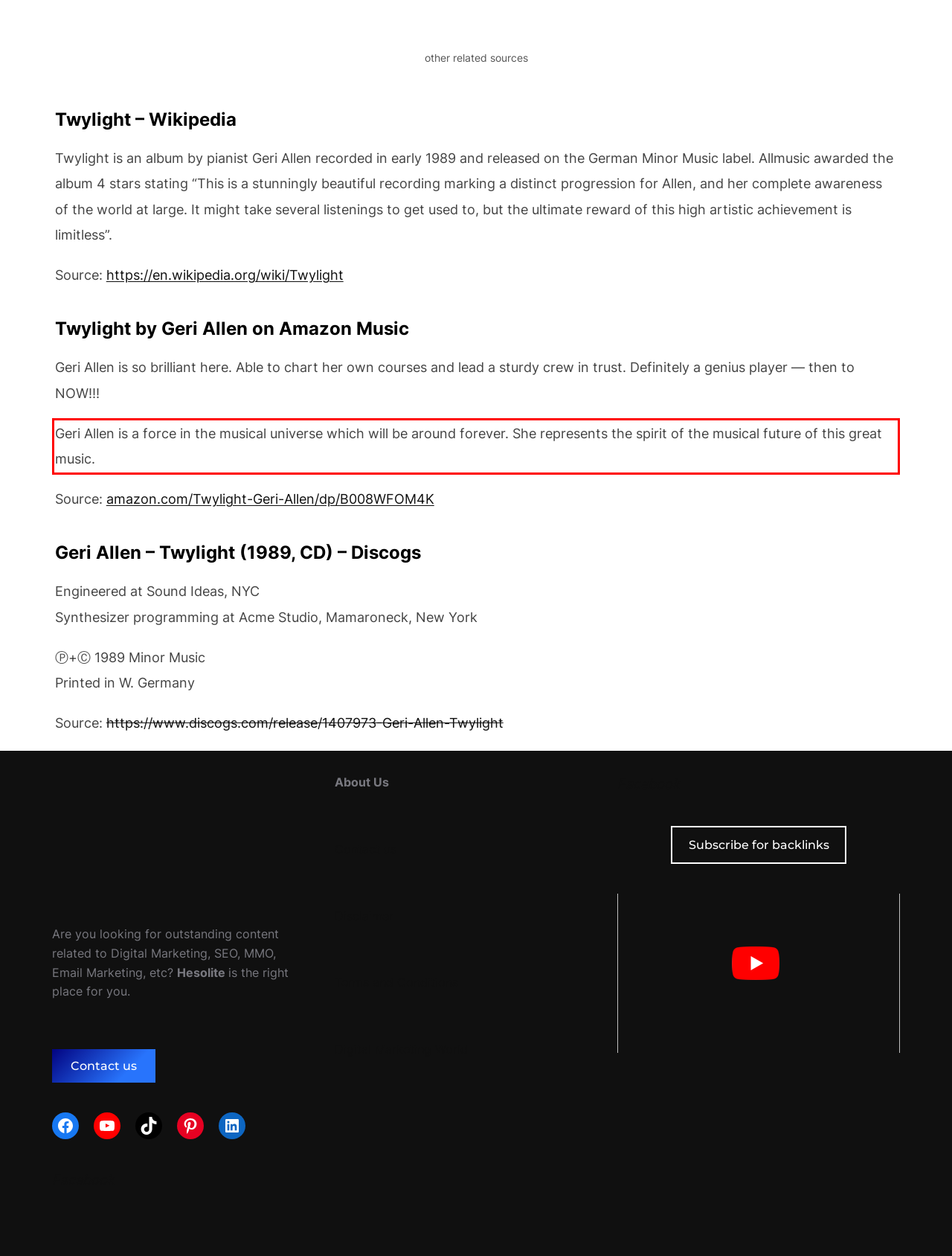Using the provided webpage screenshot, identify and read the text within the red rectangle bounding box.

Geri Allen is a force in the musical universe which will be around forever. She represents the spirit of the musical future of this great music.